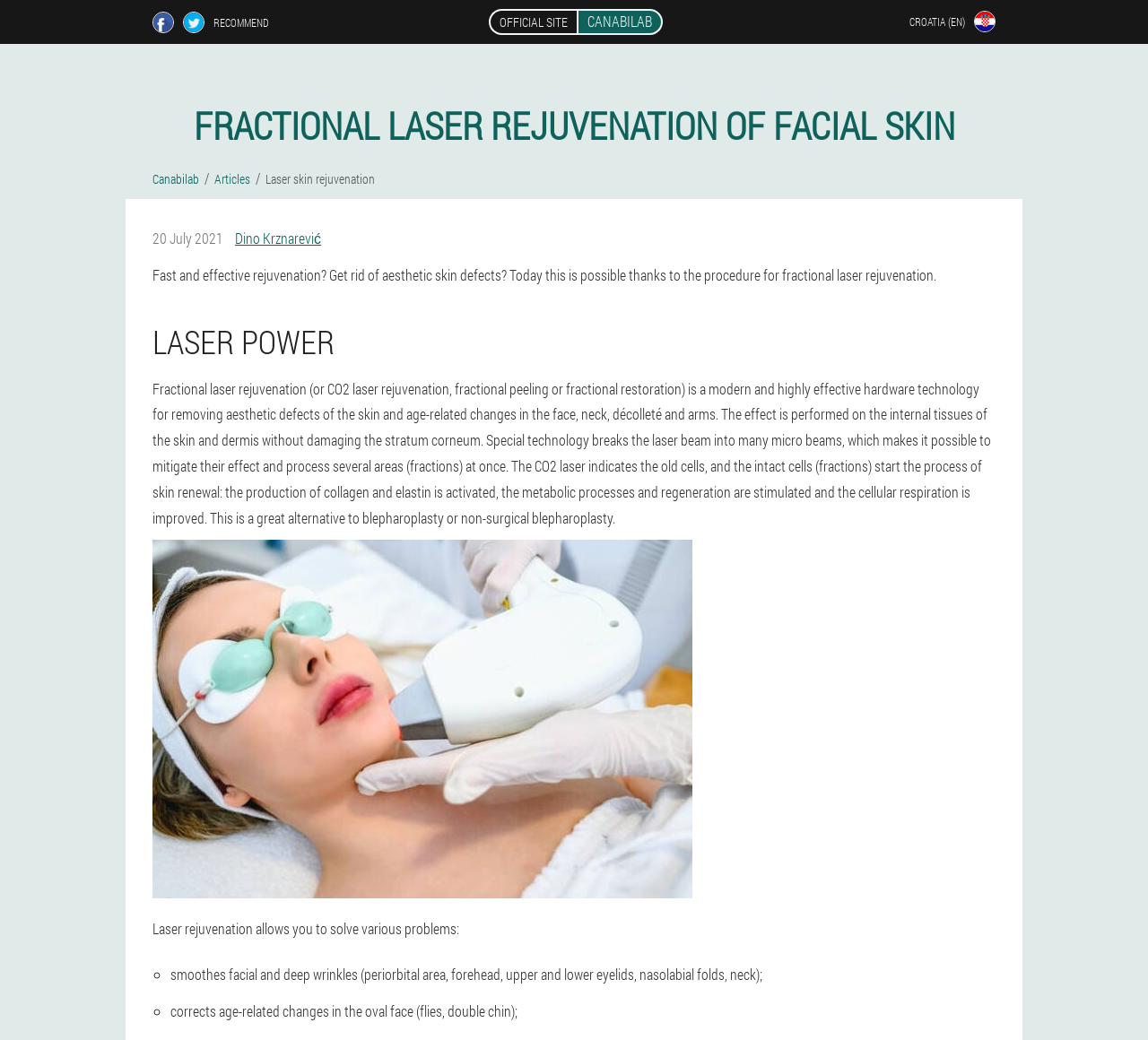Kindly determine the bounding box coordinates for the clickable area to achieve the given instruction: "Visit official site Canabilab".

[0.426, 0.0, 0.578, 0.042]